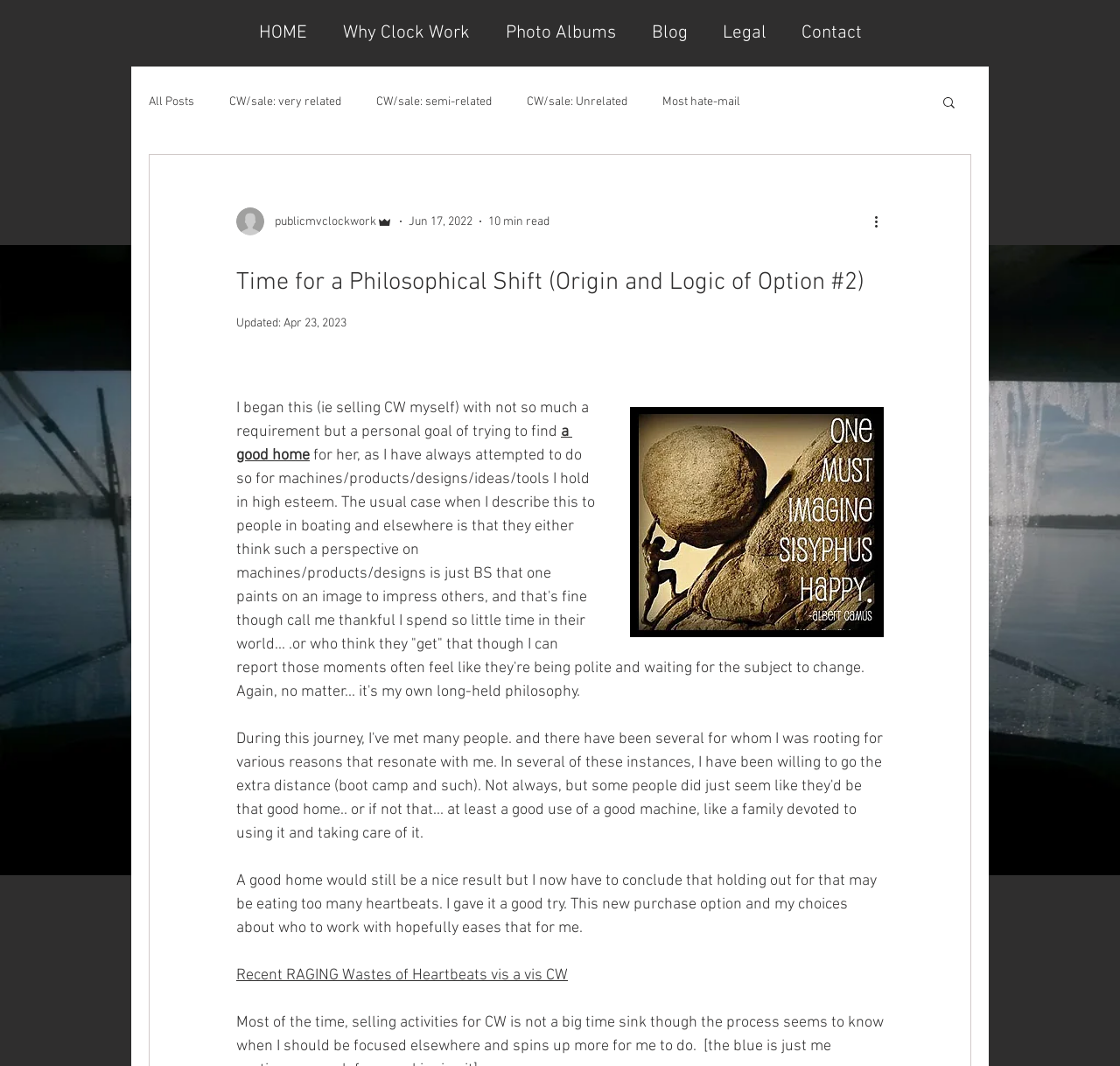Please locate the UI element described by "publicmvclockwork" and provide its bounding box coordinates.

[0.211, 0.195, 0.351, 0.221]